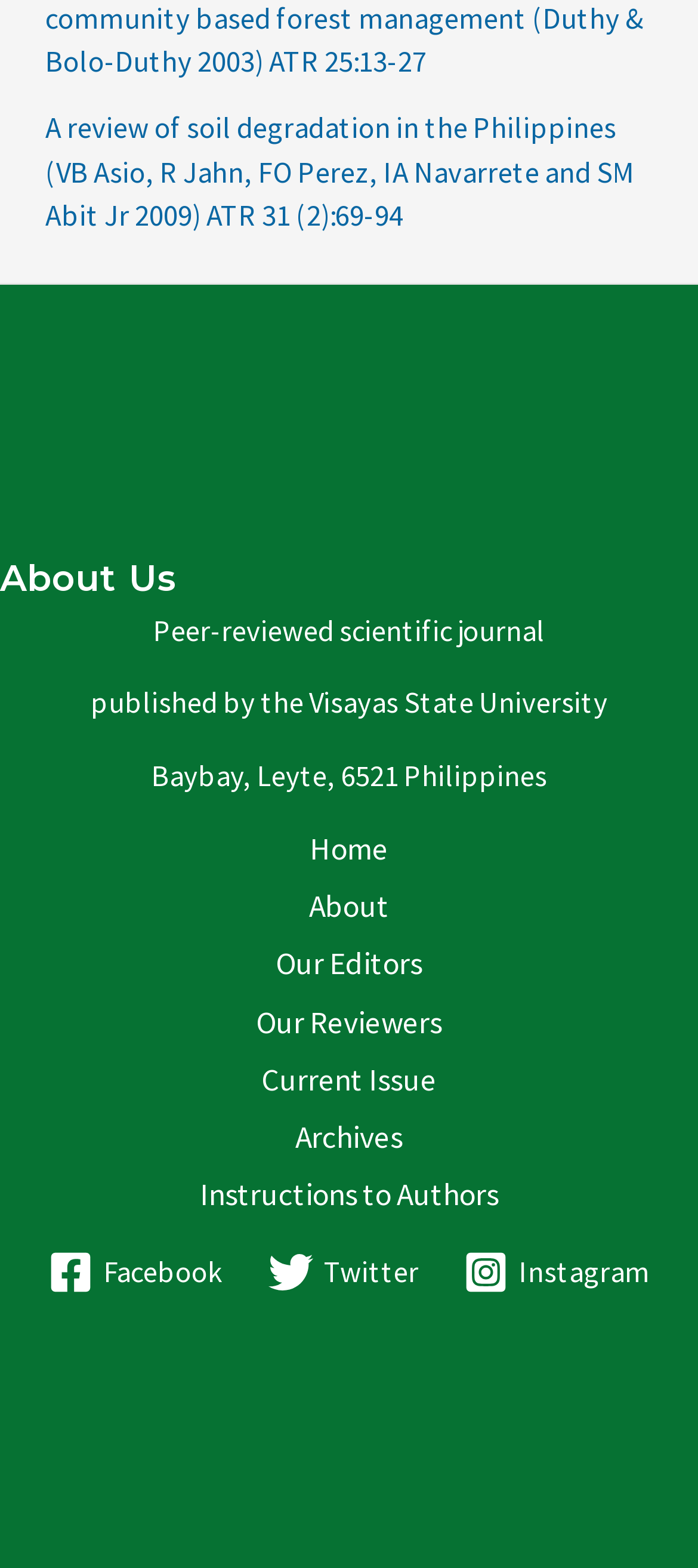Using the format (top-left x, top-left y, bottom-right x, bottom-right y), and given the element description, identify the bounding box coordinates within the screenshot: Current Issue

[0.323, 0.67, 0.677, 0.707]